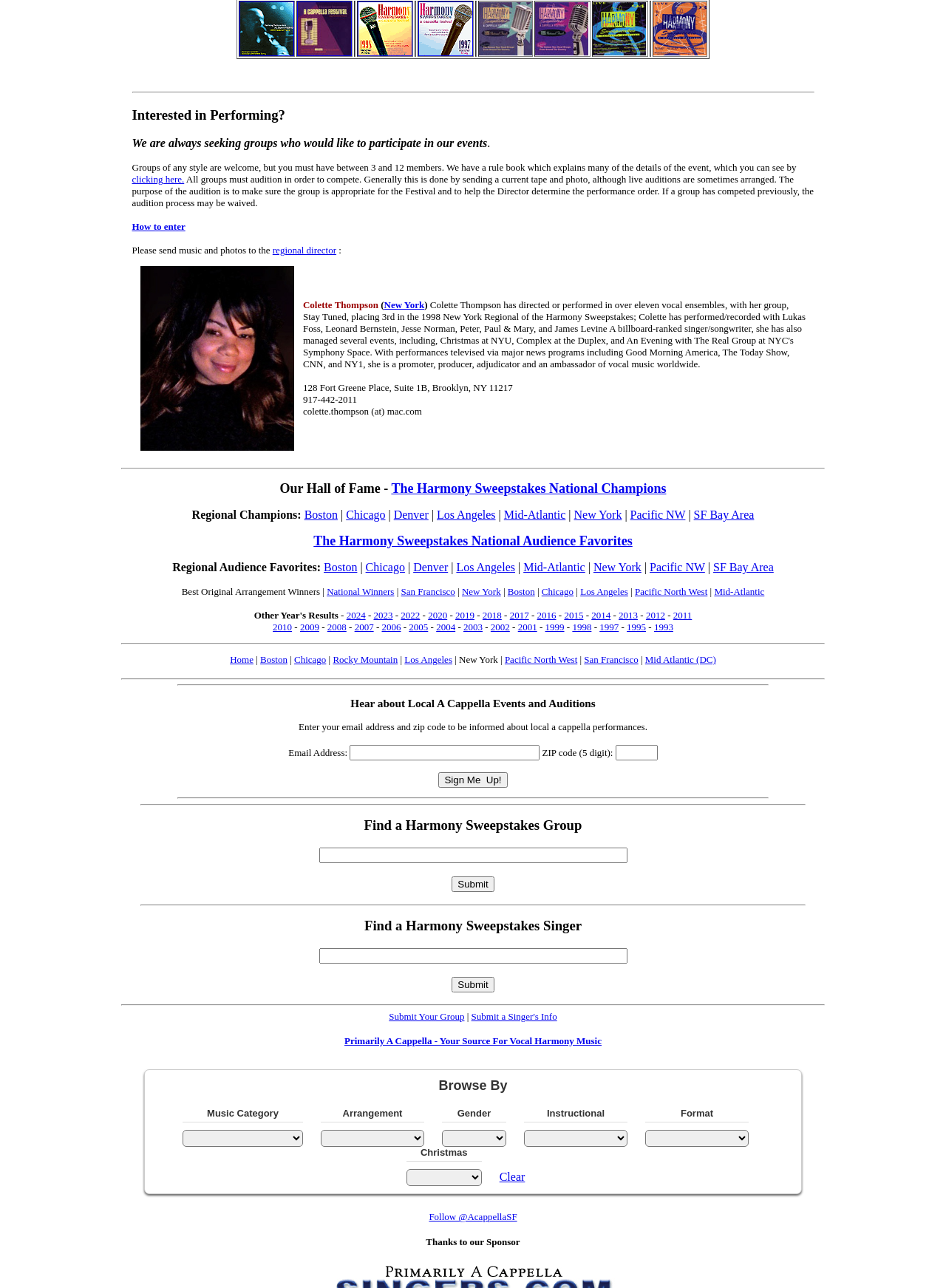Find the bounding box coordinates of the clickable area required to complete the following action: "Click regional director".

[0.288, 0.19, 0.356, 0.199]